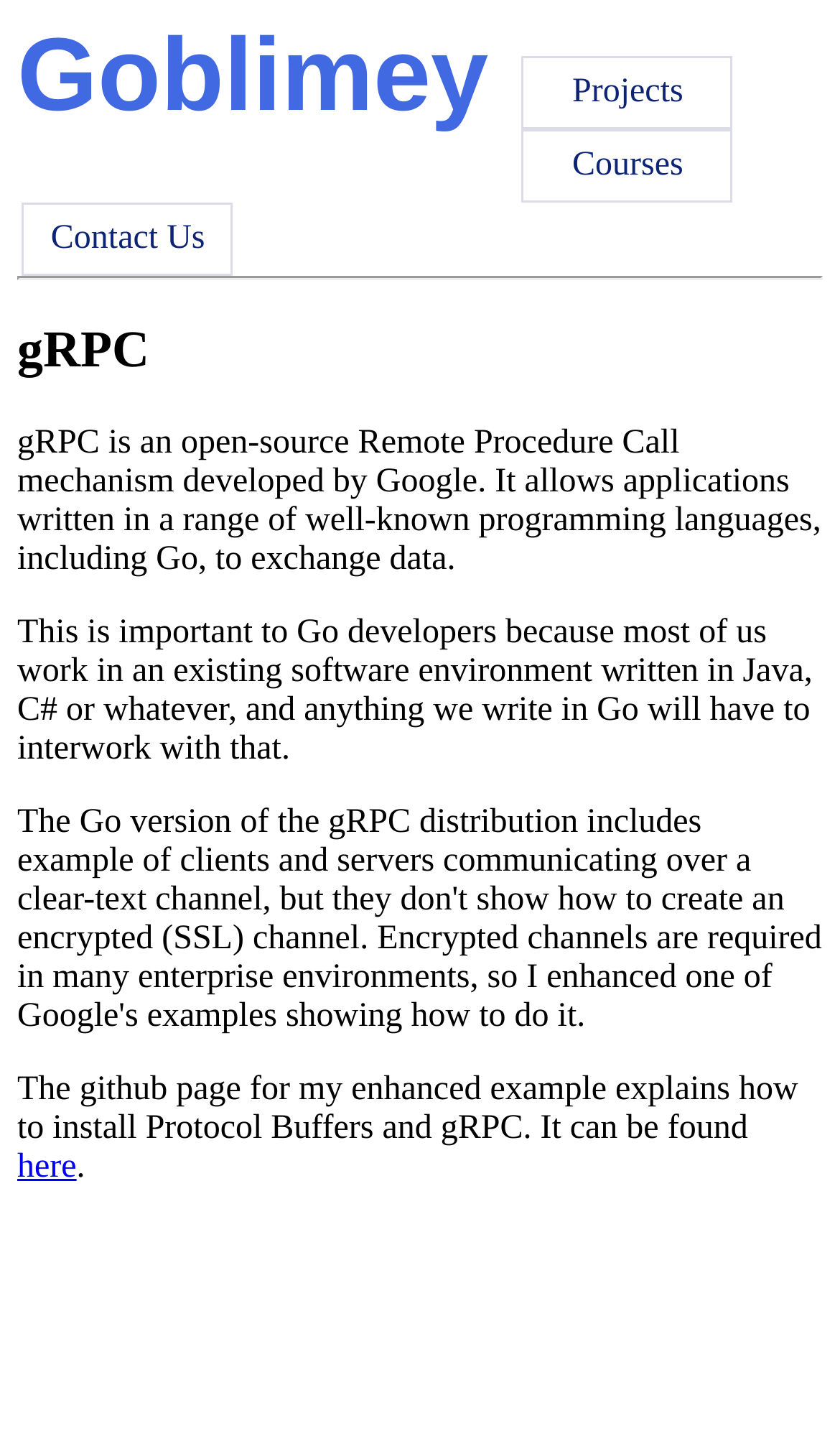Bounding box coordinates must be specified in the format (top-left x, top-left y, bottom-right x, bottom-right y). All values should be floating point numbers between 0 and 1. What are the bounding box coordinates of the UI element described as: Contact Us

[0.027, 0.142, 0.278, 0.193]